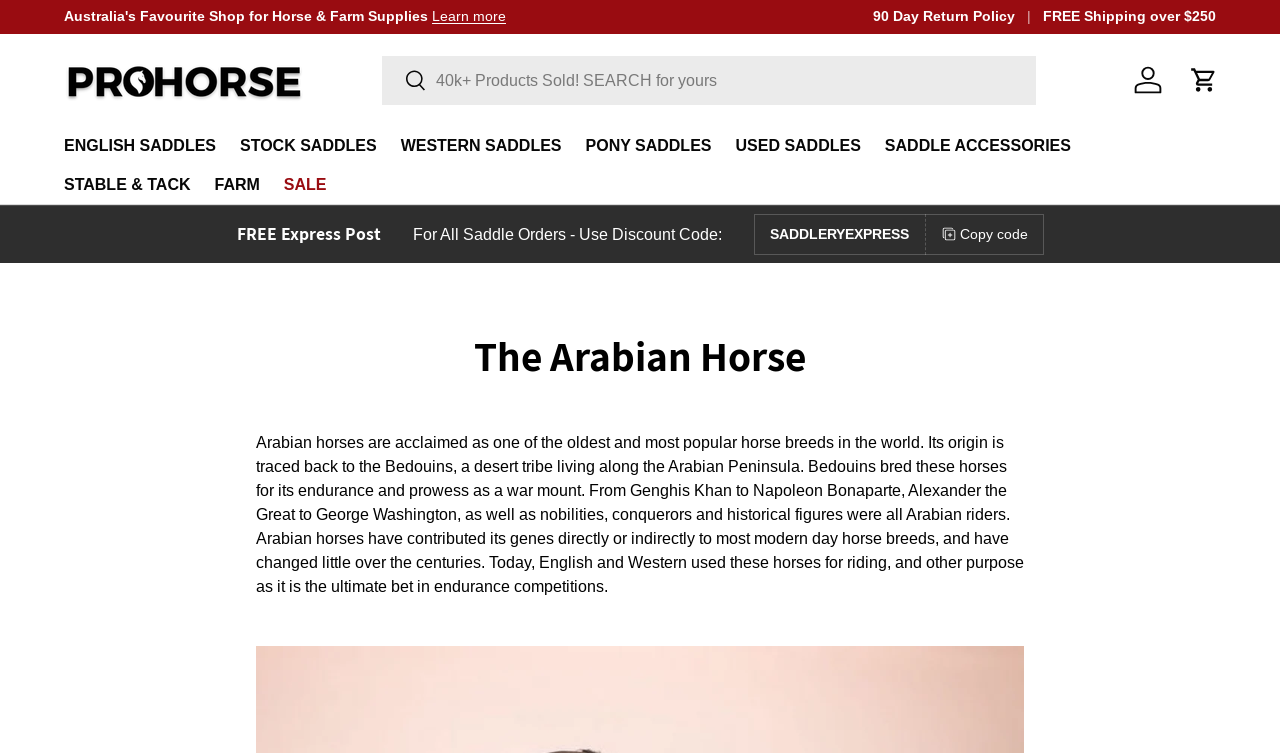Present a detailed account of what is displayed on the webpage.

The webpage is about the Arabian Horse breed, with a focus on its profile and characteristics. At the top of the page, there is a navigation menu with links to "Skip to content", "Learn more", and "ProHorse", accompanied by a small image of the ProHorse logo. Below this, there are several links to shipping and return policies, as well as a search bar with a "Search" button.

On the left side of the page, there is a vertical navigation menu with categories such as "ENGLISH SADDLES", "STOCK SADDLES", "WESTERN SADDLES", and others, each with a disclosure triangle that can be expanded to reveal more links. Below this menu, there are links to "PONY SADDLES", "USED SADDLES", and "SADDLE ACCESSORIES".

In the main content area, there is a heading that reads "FREE Express Post" and a paragraph of text that explains the discount code "SADDLERYEXPRESS" that can be used for all saddle orders. Below this, there is a button to copy the code.

The main article about the Arabian Horse breed is located below this section. The article starts with a heading that reads "The Arabian Horse" and provides a detailed description of the breed's history, characteristics, and uses. The text explains that Arabian horses are one of the oldest and most popular horse breeds in the world, originating from the Bedouins in the Arabian Peninsula. It also mentions that the breed has contributed its genes to most modern-day horse breeds and has changed little over the centuries.